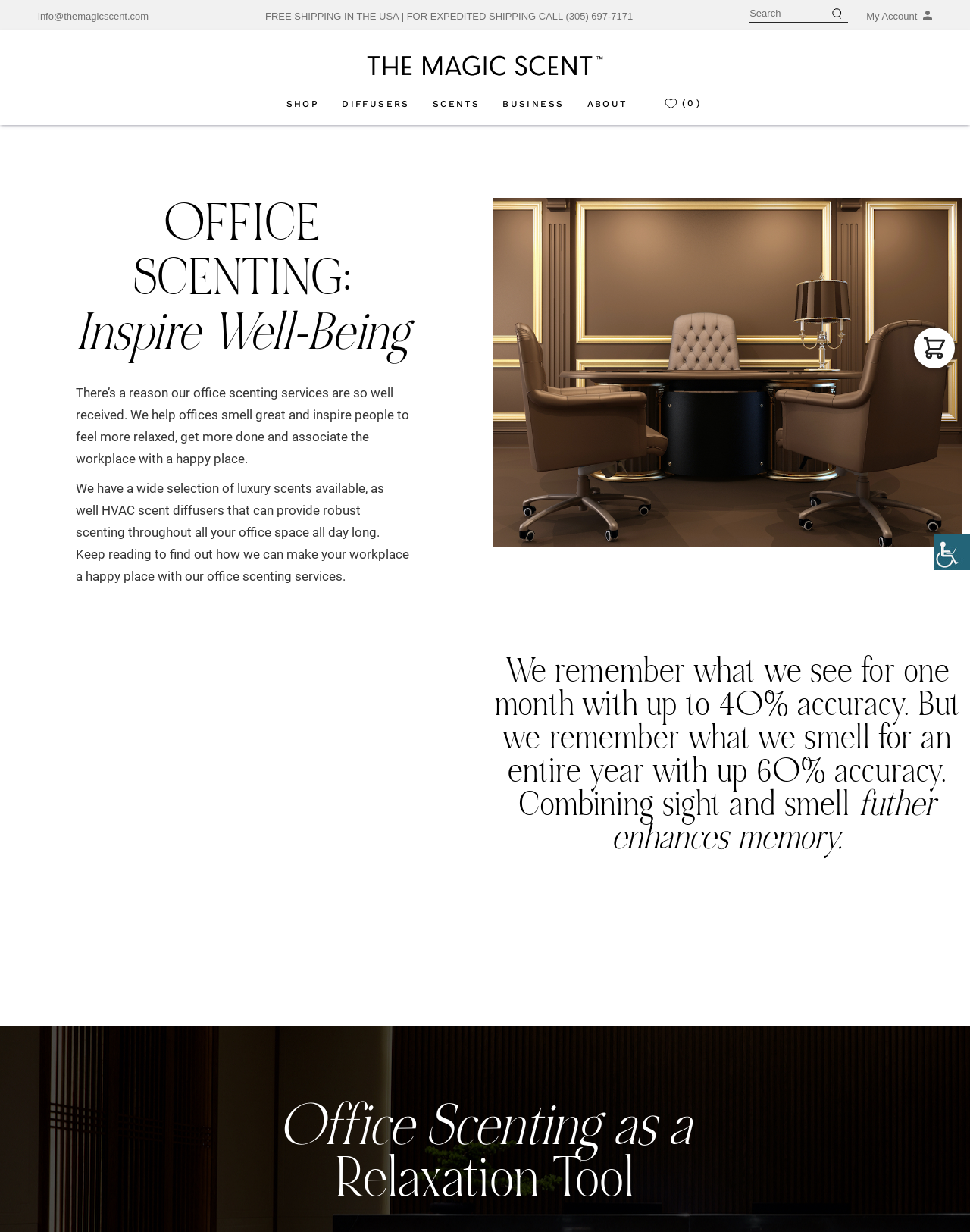Using the given description, provide the bounding box coordinates formatted as (top-left x, top-left y, bottom-right x, bottom-right y), with all values being floating point numbers between 0 and 1. Description: Reed Diffusers

[0.295, 0.159, 0.368, 0.17]